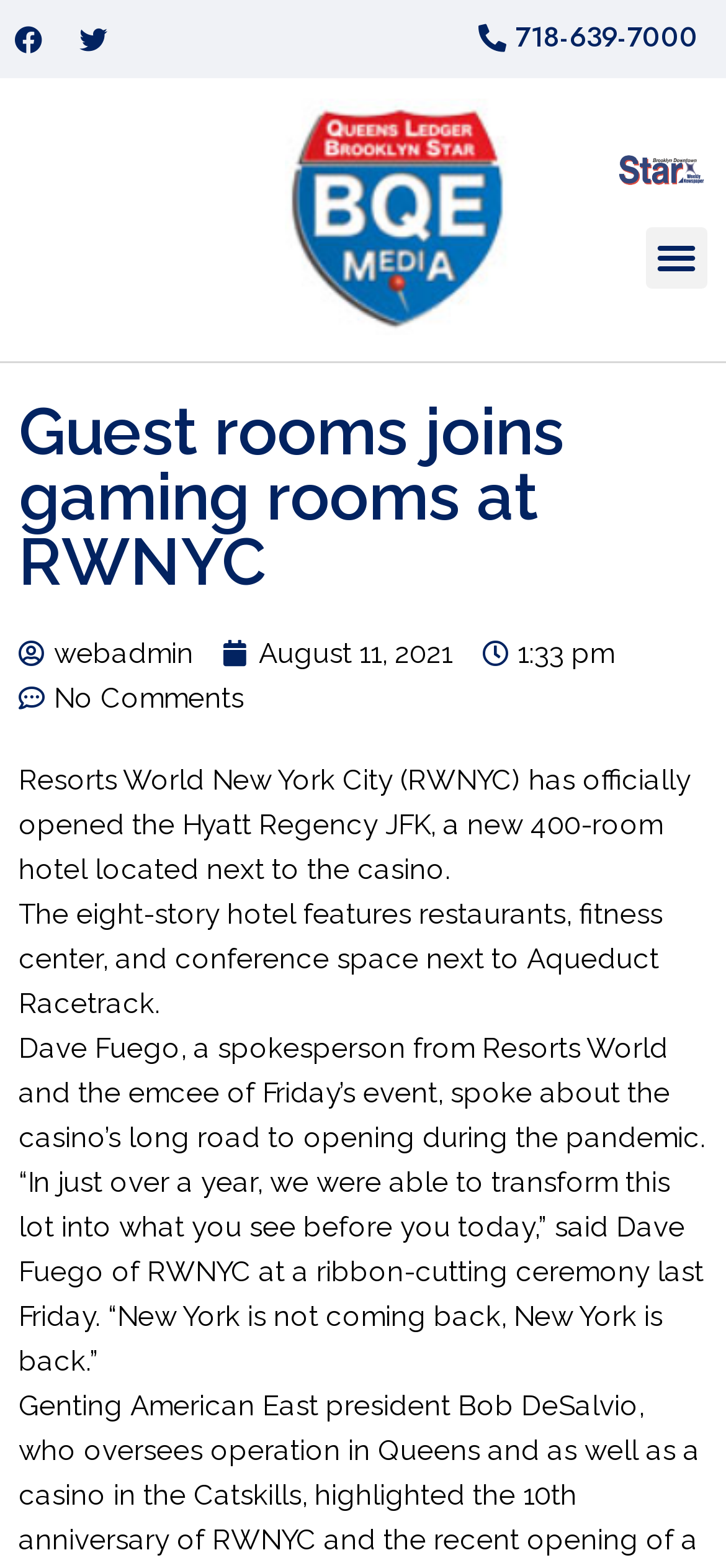Describe the webpage in detail, including text, images, and layout.

The webpage is about the opening of the Hyatt Regency JFK hotel at Resorts World New York City (RWNYC). At the top left, there are three social media links: Facebook, Twitter, and a phone number link. On the top right, there is a menu toggle button. 

Below the social media links, there is a main heading that reads "Guest rooms joins gaming rooms at RWNYC". Underneath the heading, there are two links: "webadmin" and a date "August 11, 2021", with a timestamp "1:33 pm" next to it. 

The main content of the webpage is a series of paragraphs that describe the new hotel. The first paragraph explains that the hotel has officially opened and provides details about its location and features. The second paragraph describes the hotel's amenities, including restaurants, a fitness center, and conference space. The third paragraph quotes a spokesperson from Resorts World, Dave Fuego, who spoke about the challenges of opening the casino during the pandemic. The fourth paragraph is a continuation of the quote, where Dave Fuego expresses his excitement about the hotel's opening and the revival of New York.